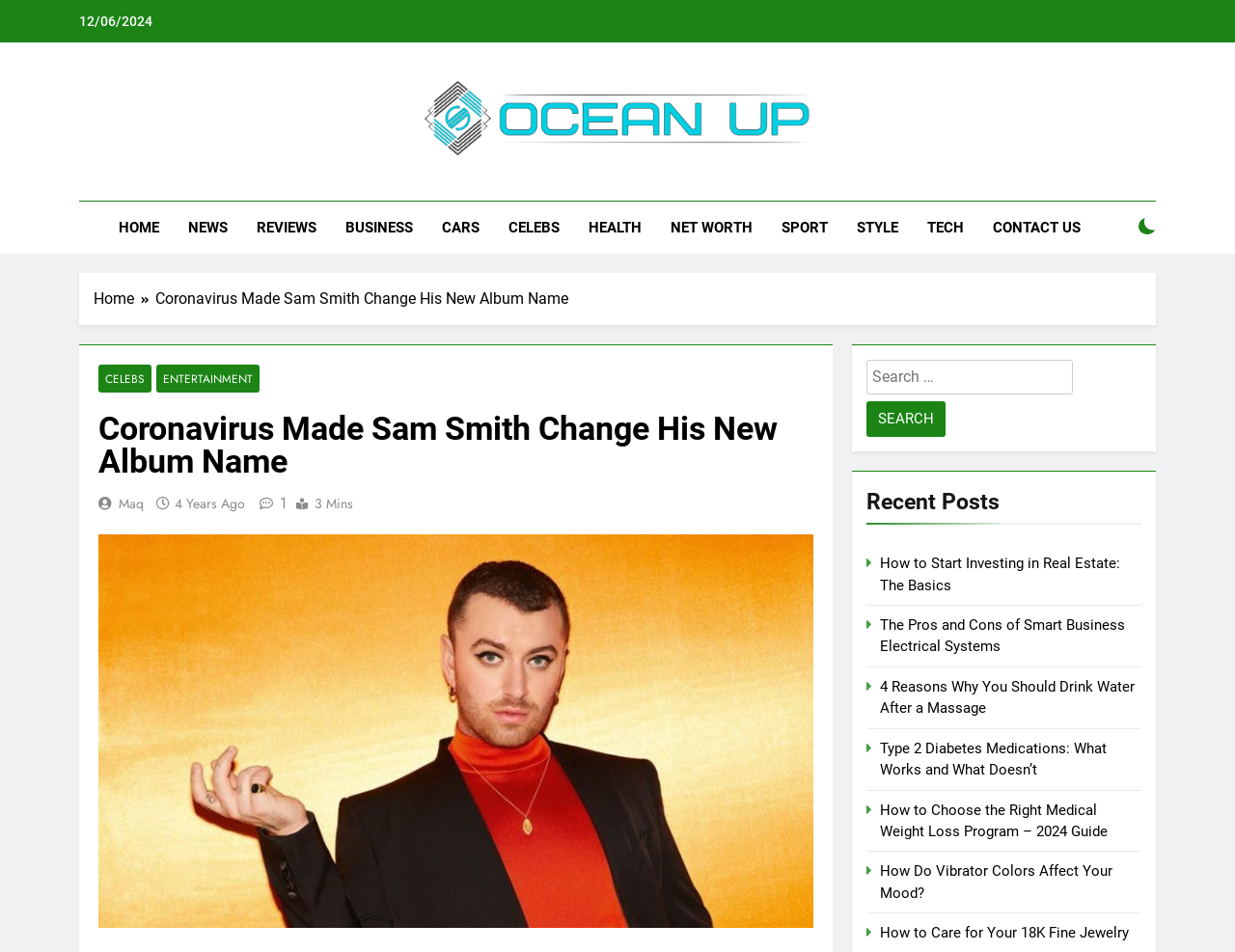What is the date displayed at the top of the webpage?
Answer the question with a single word or phrase by looking at the picture.

12/06/2024